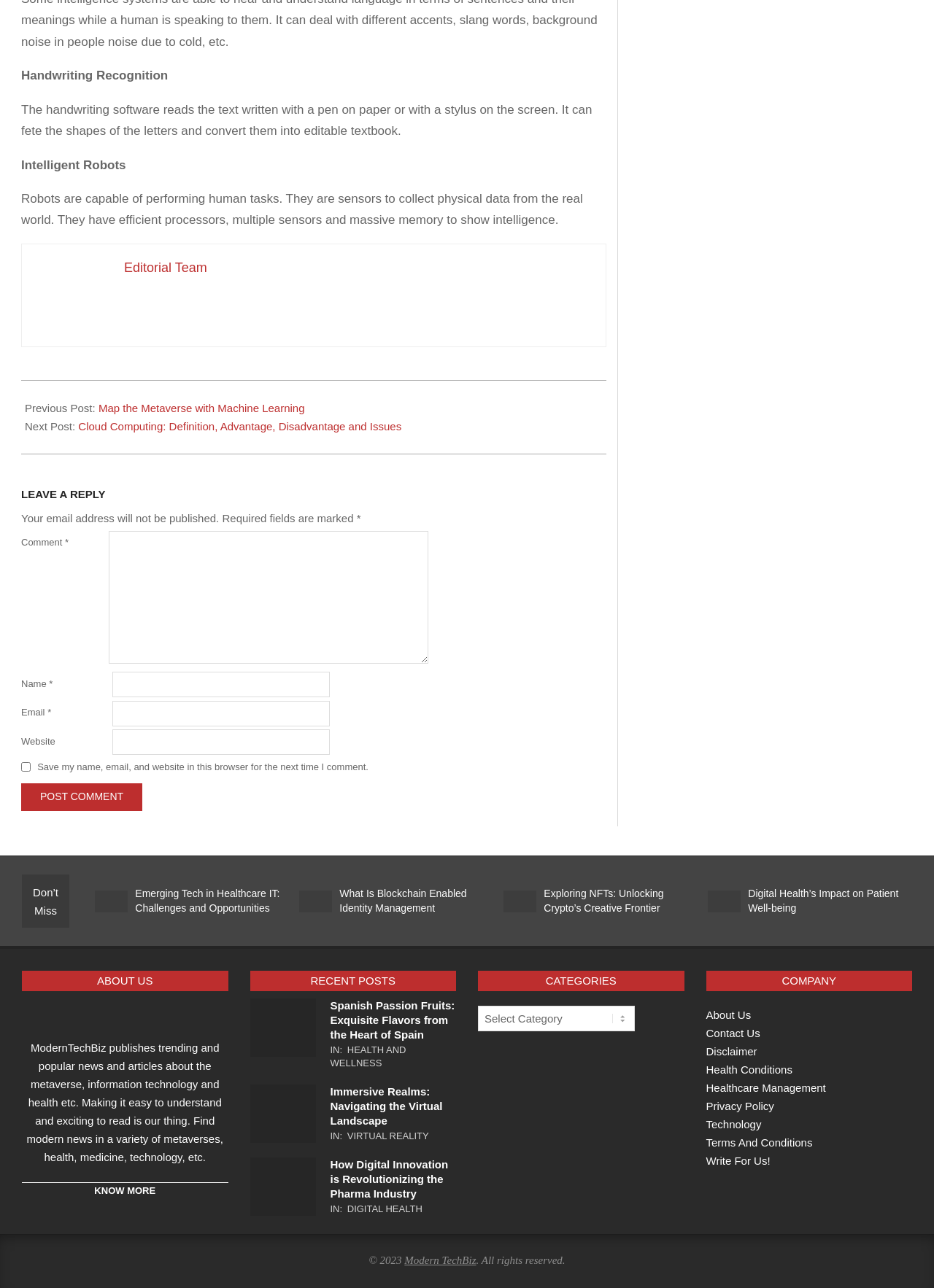How many links are there in the 'Recent Posts' section?
Examine the image and provide an in-depth answer to the question.

I counted the number of link elements in the 'Recent Posts' section, which are 'Spanish Passion Fruits: Exquisite Flavors from the Heart of Spain', 'Immersive Realms: Navigating the Virtual Landscape', and 'How Digital Innovation is Revolutionizing the Pharma Industry', and found that there are three links.